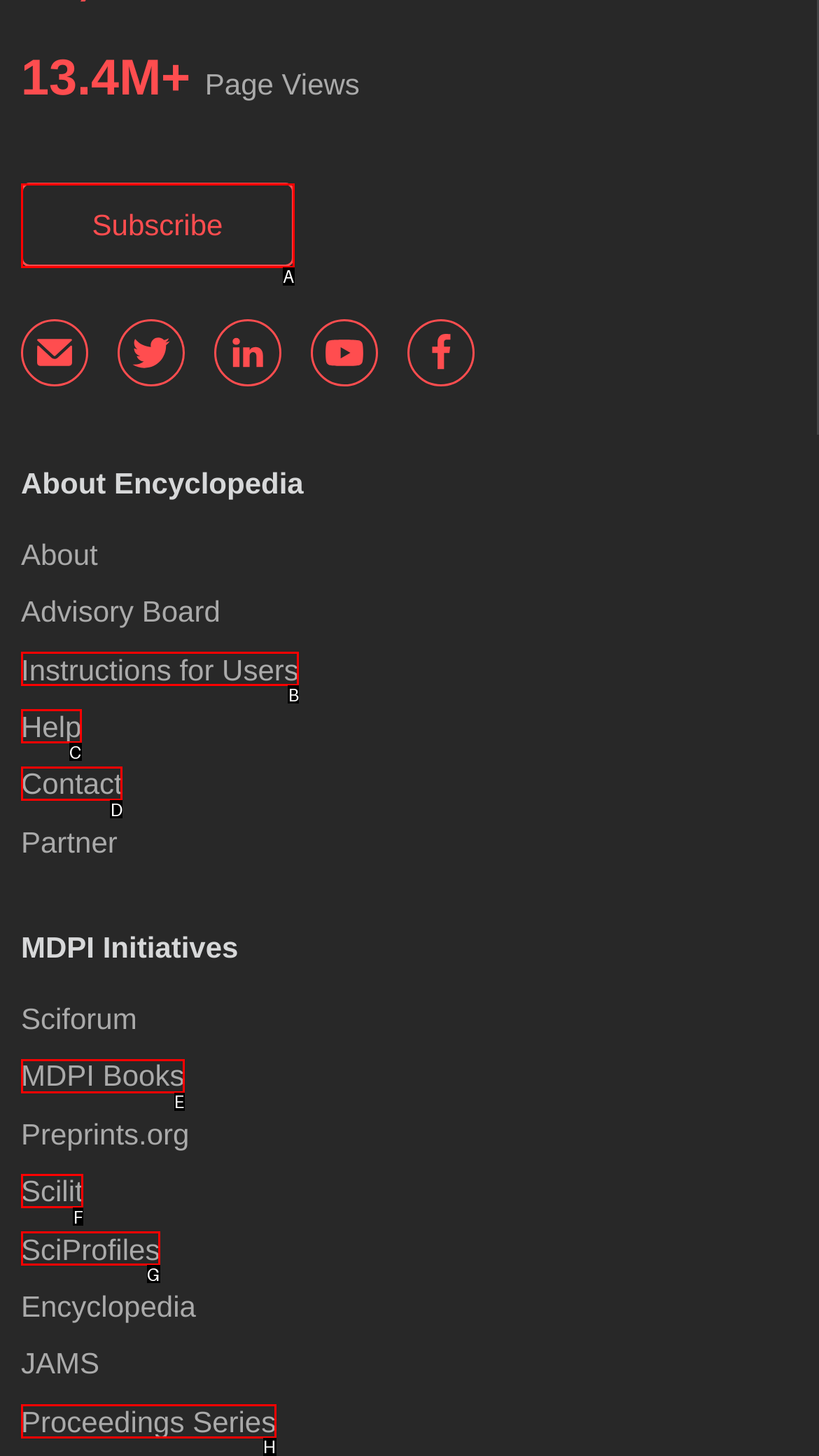Look at the description: Instructions for Users
Determine the letter of the matching UI element from the given choices.

B